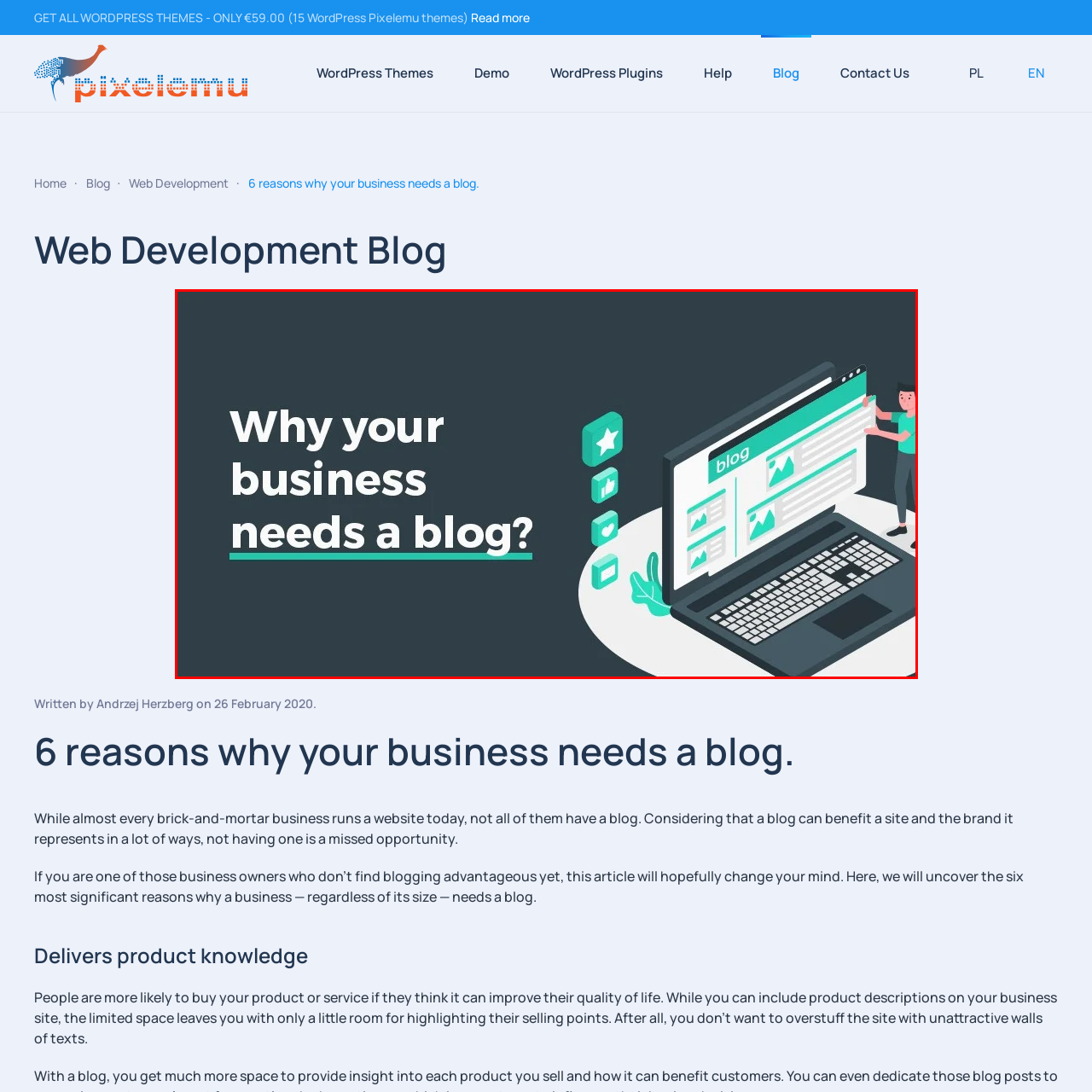What do the colorful icons represent?
Observe the image marked by the red bounding box and answer in detail.

The colorful icons, including a star, thumbs up, and other interactive elements, symbolize social media engagement, highlighting the connection between blogging and social media, and how they can work together to enhance a business's online presence.